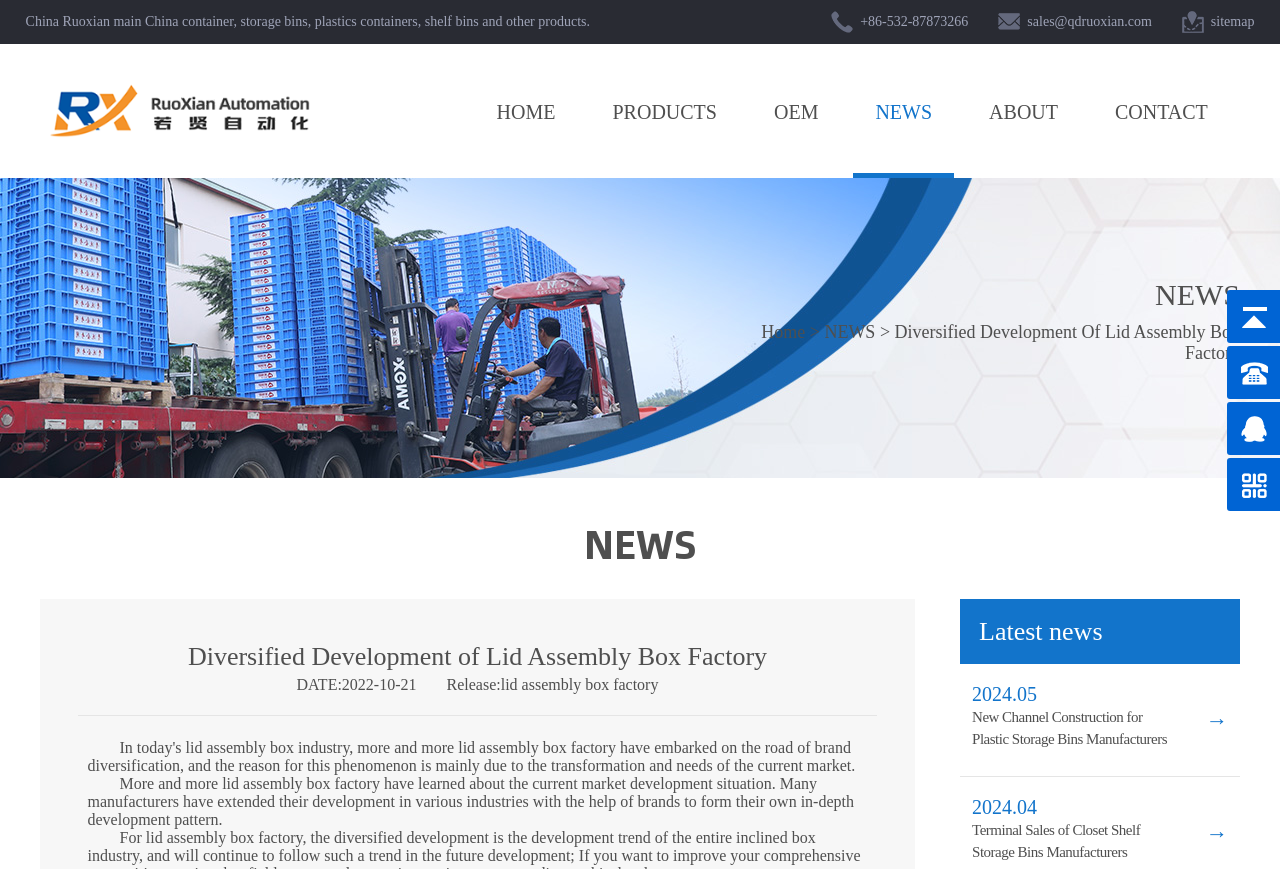Can you find and generate the webpage's heading?

Diversified Development of Lid Assembly Box Factory